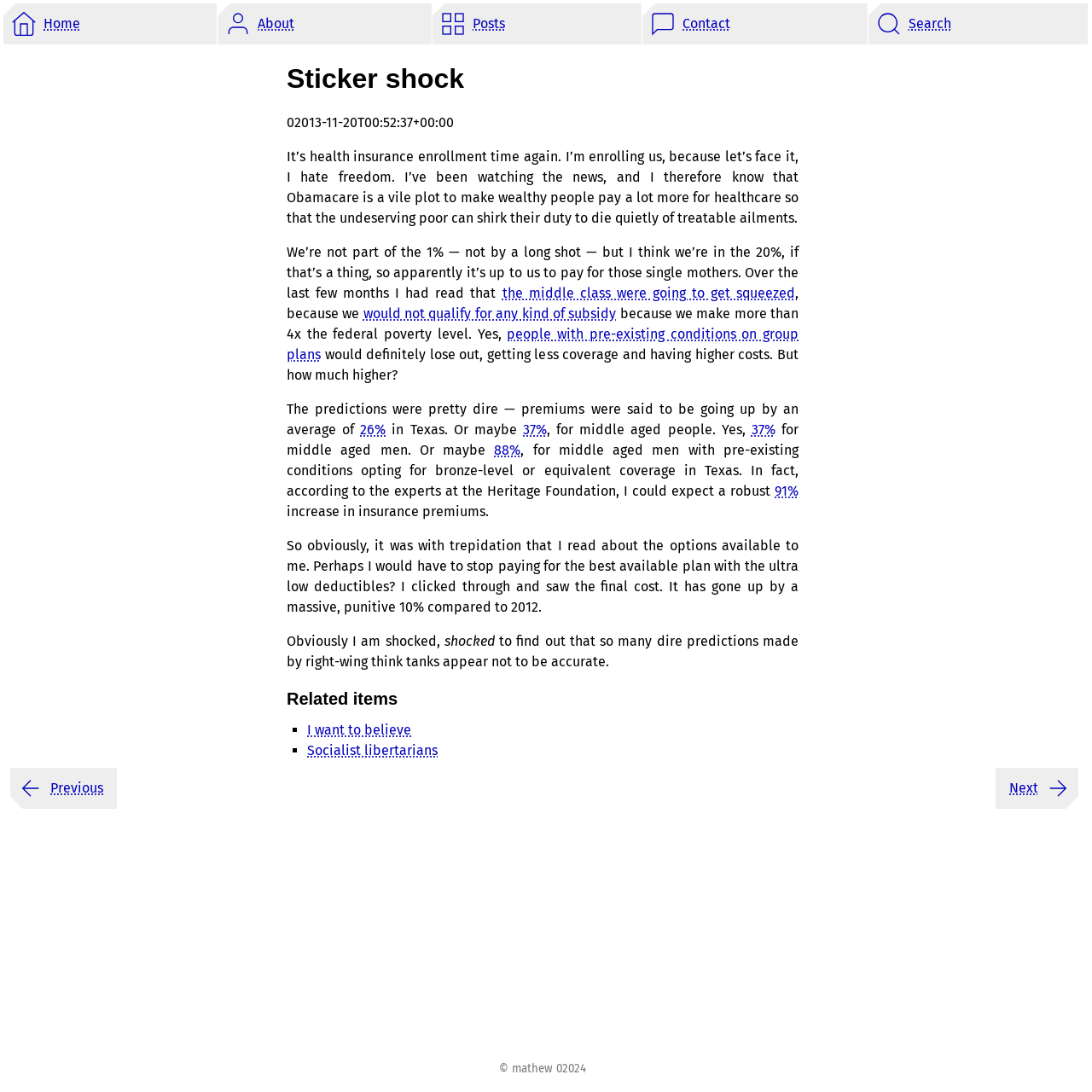Please find the bounding box coordinates of the section that needs to be clicked to achieve this instruction: "check the copyright information".

[0.457, 0.973, 0.509, 0.985]